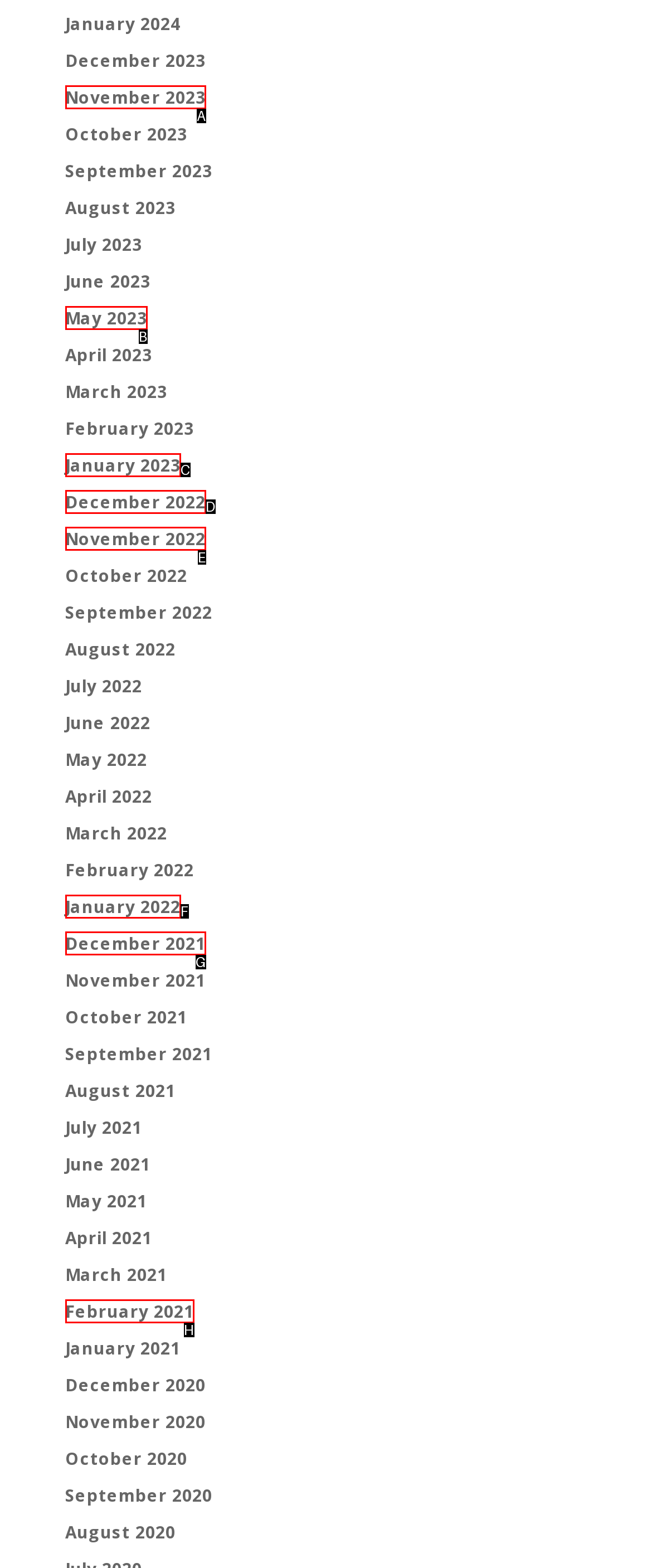Please select the letter of the HTML element that fits the description: February 2021. Answer with the option's letter directly.

H